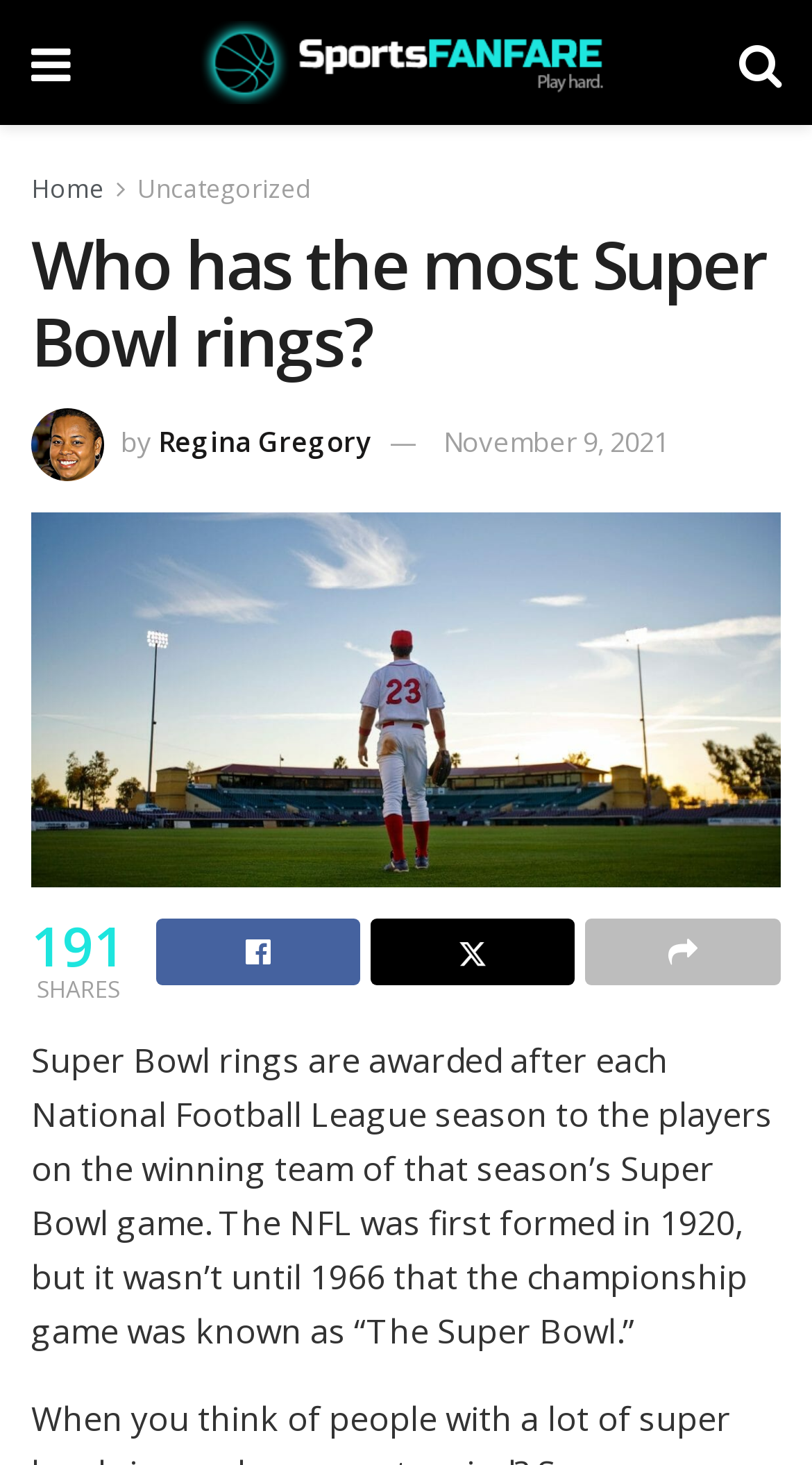Return the bounding box coordinates of the UI element that corresponds to this description: "Home". The coordinates must be given as four float numbers in the range of 0 and 1, [left, top, right, bottom].

[0.038, 0.117, 0.128, 0.141]